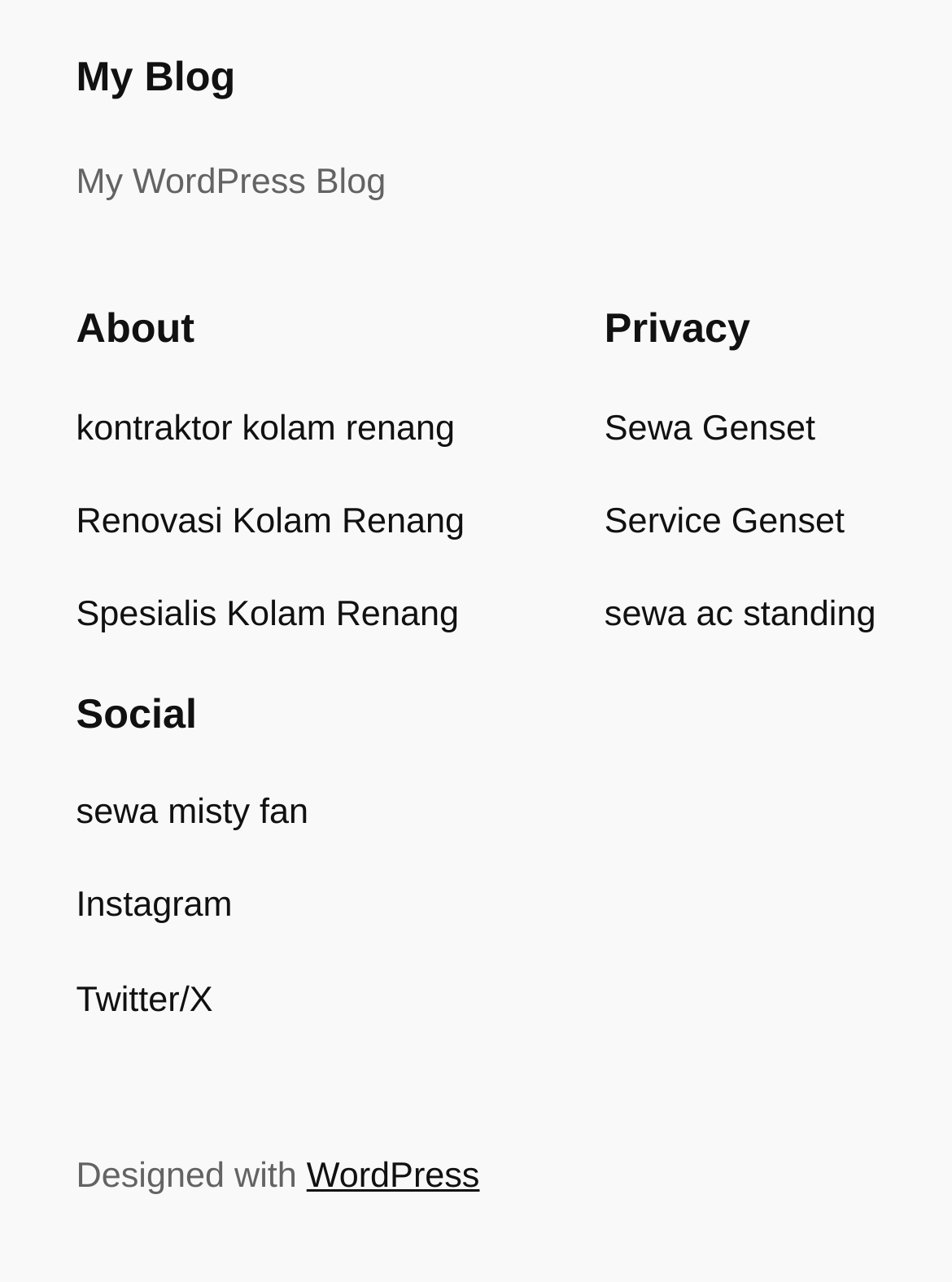Provide the bounding box for the UI element matching this description: "sewa misty fan".

[0.08, 0.613, 0.324, 0.656]